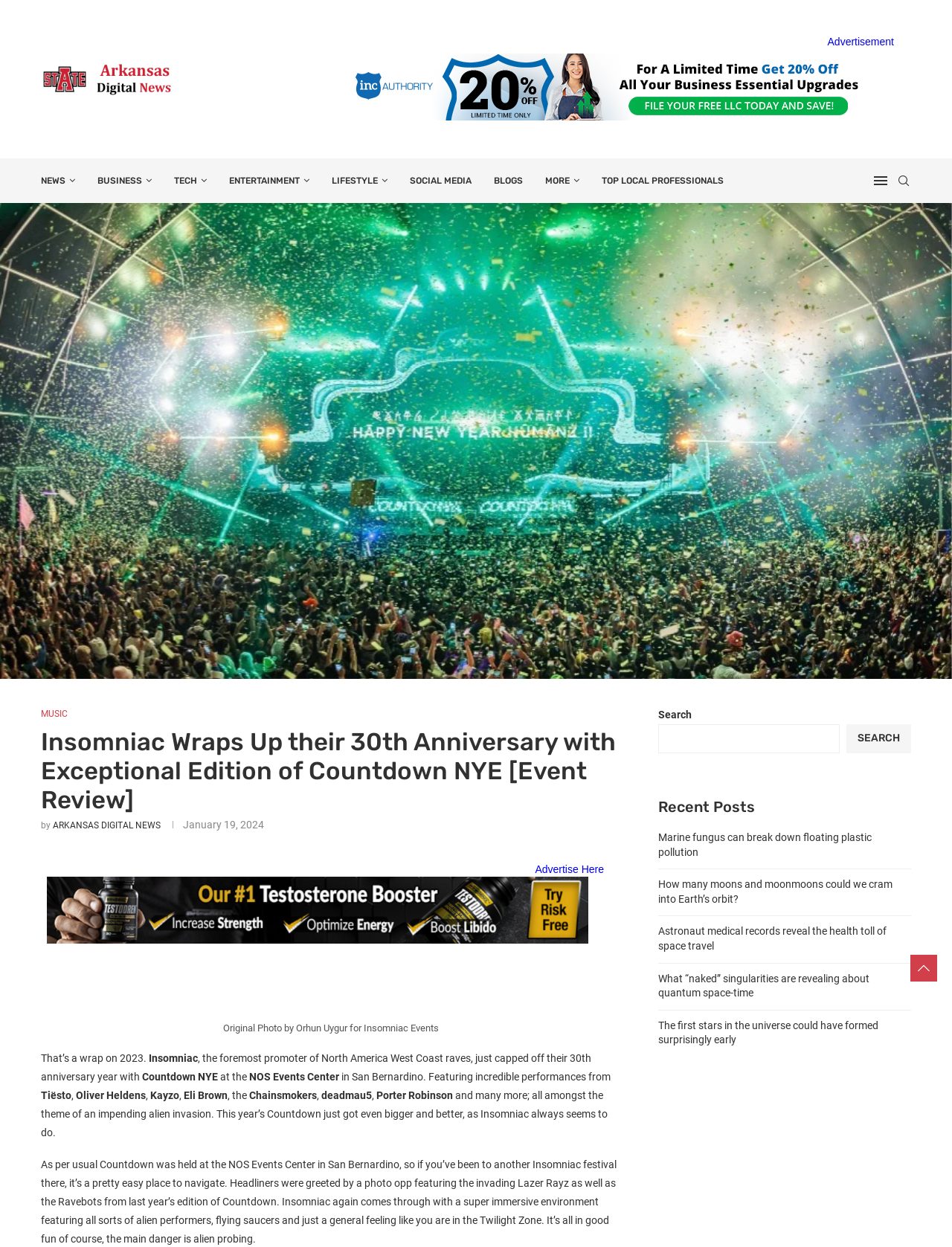What is the theme of the Countdown NYE event?
Using the image, give a concise answer in the form of a single word or short phrase.

Alien invasion